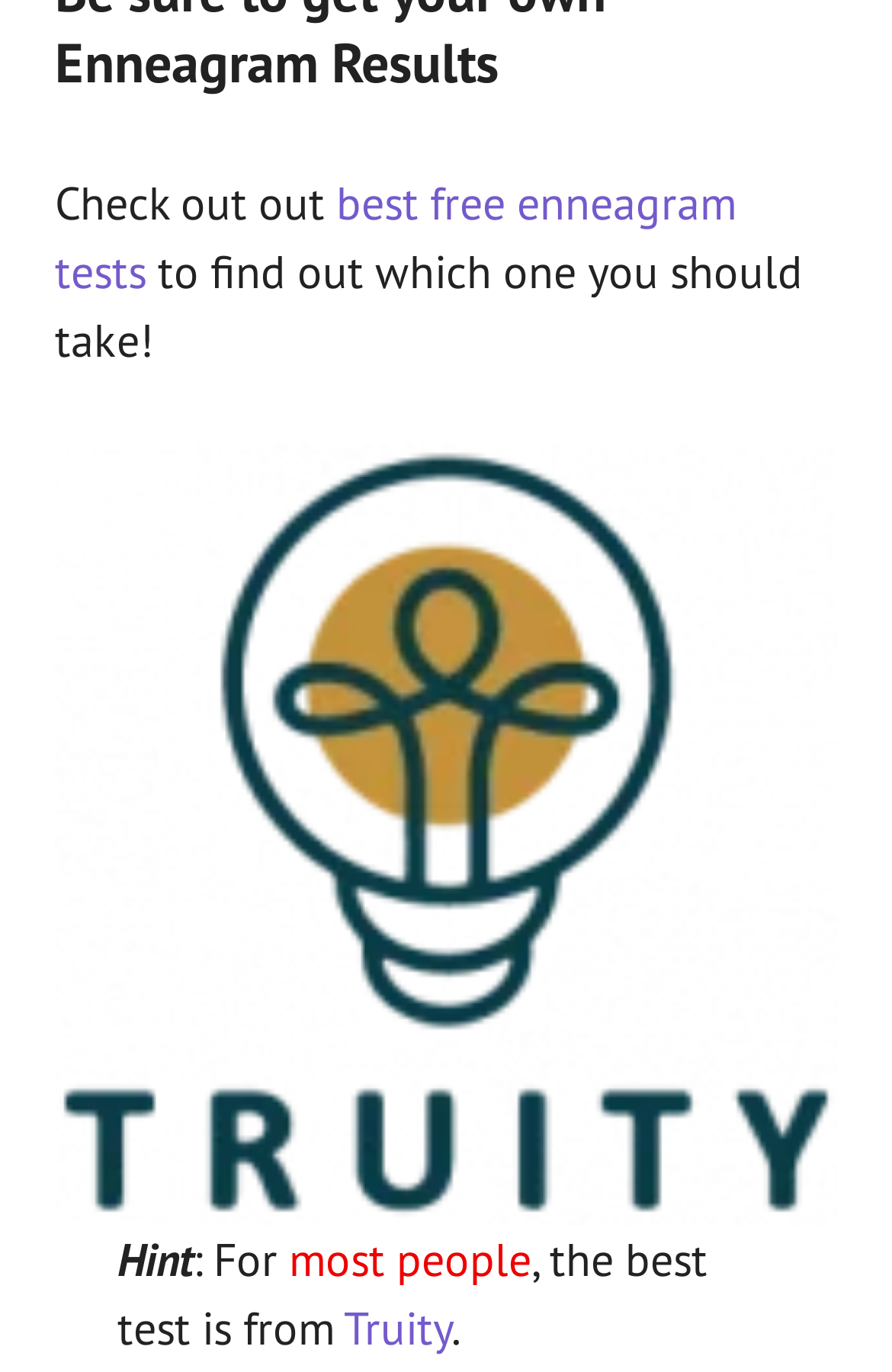Could you provide the bounding box coordinates for the portion of the screen to click to complete this instruction: "Click on the link to find the best free Enneagram tests"?

[0.062, 0.126, 0.826, 0.219]